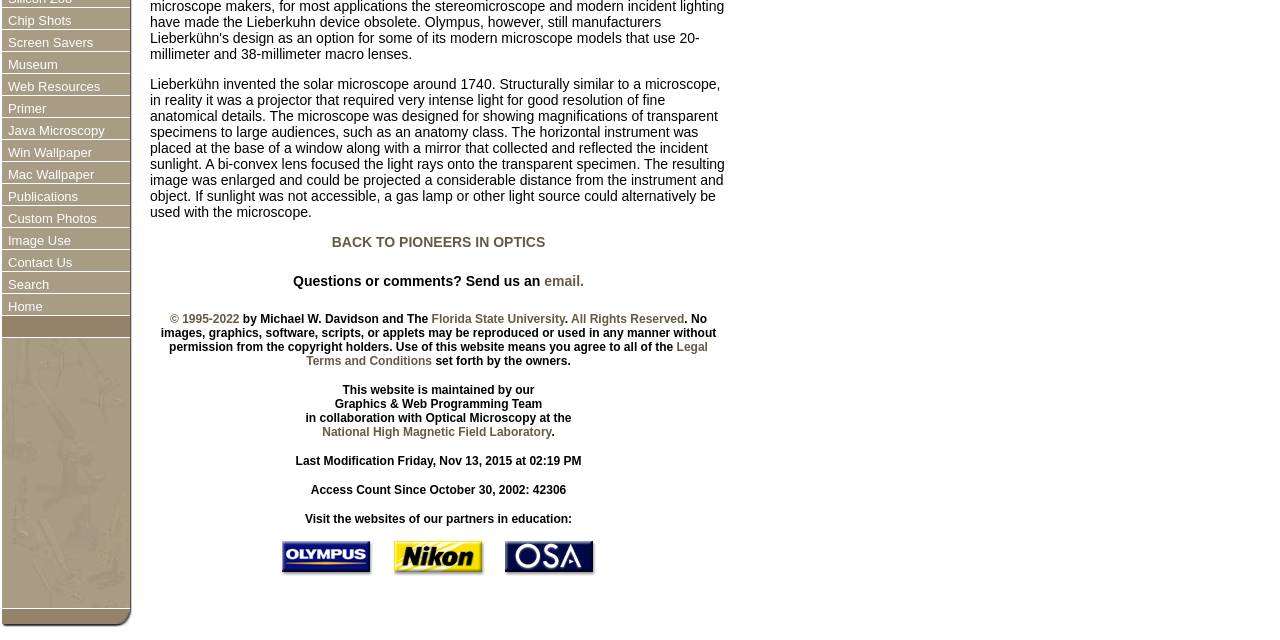Identify the bounding box of the HTML element described here: "Florida State University". Provide the coordinates as four float numbers between 0 and 1: [left, top, right, bottom].

[0.337, 0.488, 0.441, 0.51]